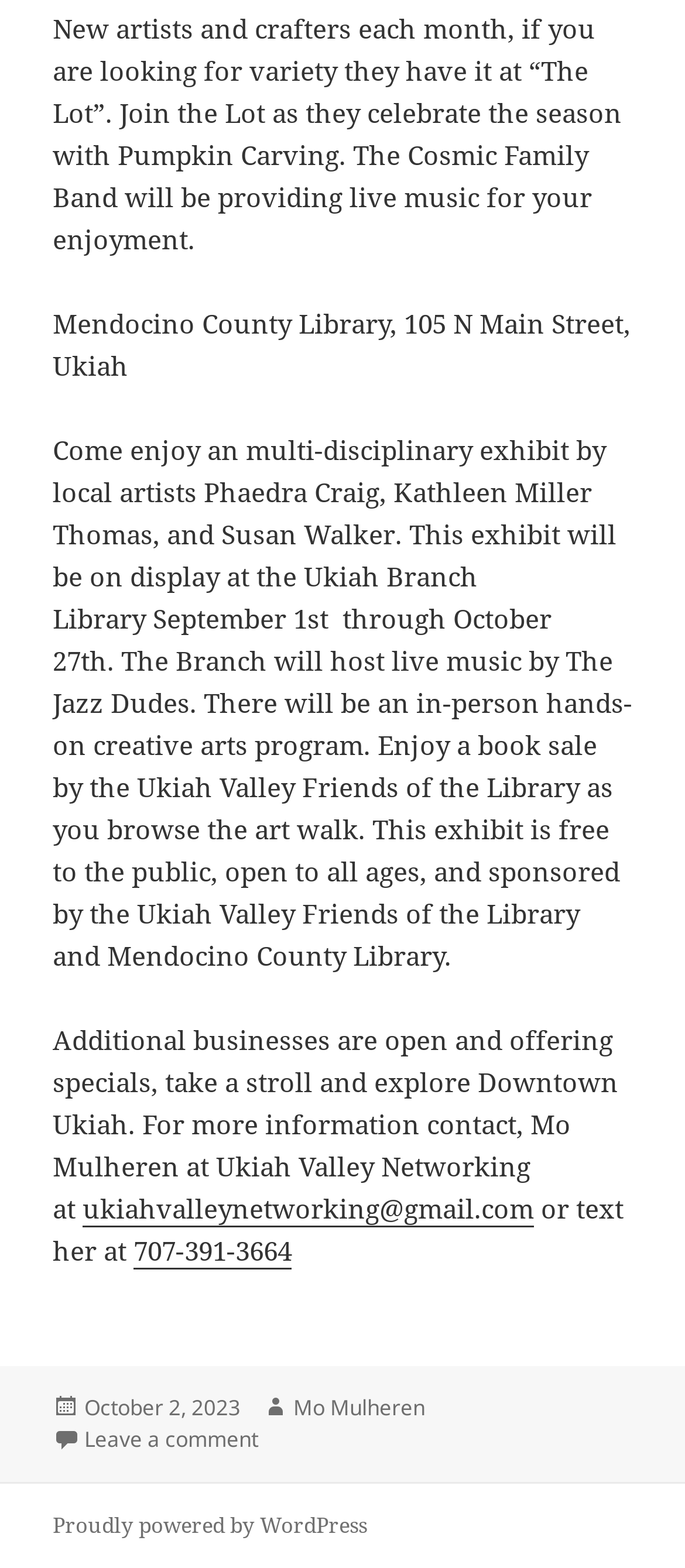Provide the bounding box coordinates of the UI element this sentence describes: "Mo Mulheren".

[0.428, 0.888, 0.62, 0.908]